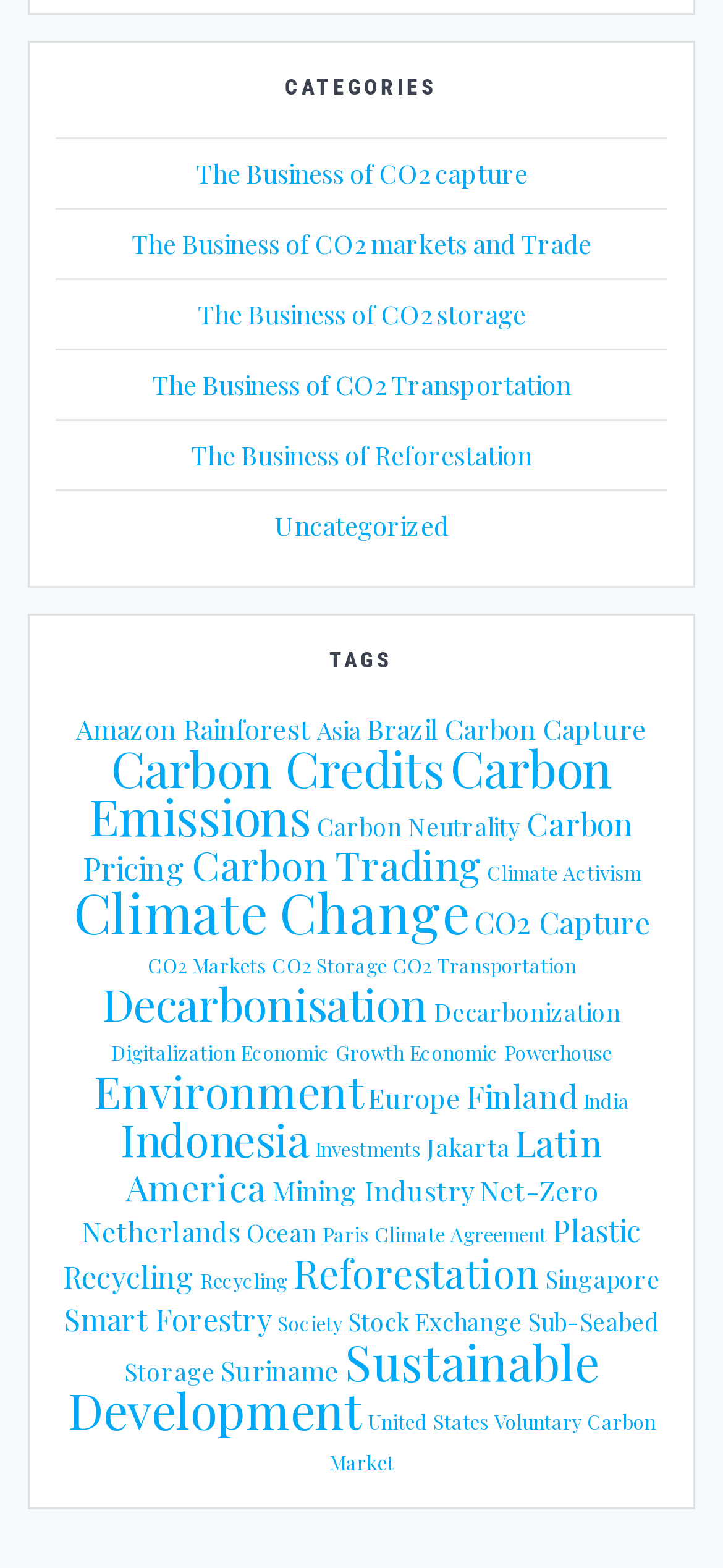What is the location of 'Jakarta'?
Using the image as a reference, give a one-word or short phrase answer.

TAGS